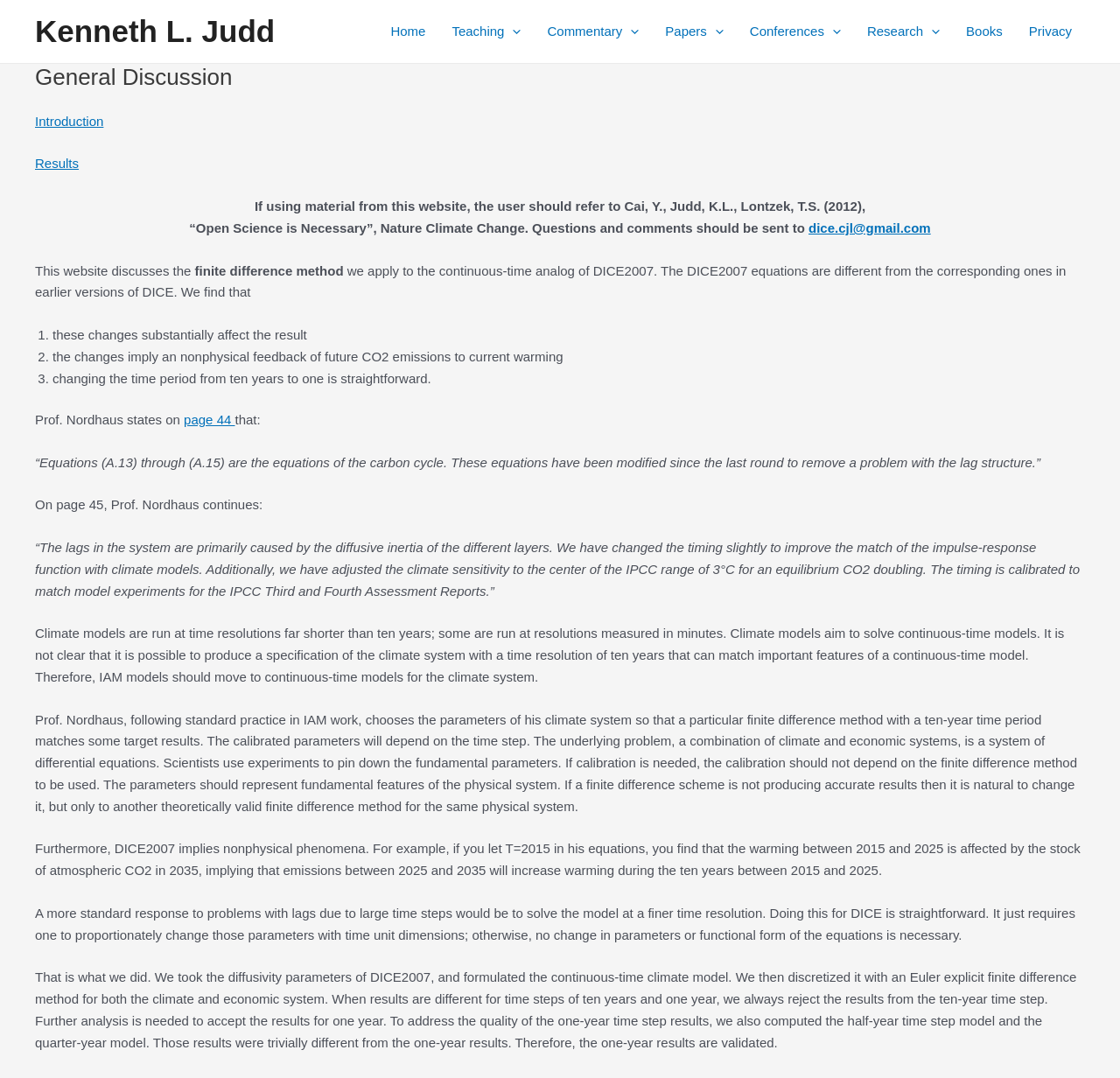Based on the provided description, "Privacy", find the bounding box of the corresponding UI element in the screenshot.

[0.907, 0.001, 0.969, 0.058]